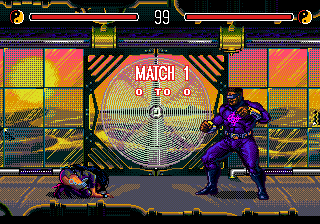Elaborate on the contents of the image in a comprehensive manner.

The image showcases a scene from the video game "Eternal Champions," originally released for the Sega Genesis. In this action-packed moment, two characters are depicted in a vibrant, dynamic arena. On the left, one fighter appears to be down on the ground, while the other, clad in a striking purple outfit, stands triumphantly, preparing for the next move. 

Above them, a scoreboard displays "MATCH 1" and the score as "0 TO 0," indicating the beginning of their fierce duel. The backdrop features a dramatic sunset, casting colorful hues across the futuristic setting and enhancing the intensity of the battle. This particular moment captures the essence of 2D fighting games from the era, reflecting both the artistic style and competitive spirit that characterize "Eternal Champions."